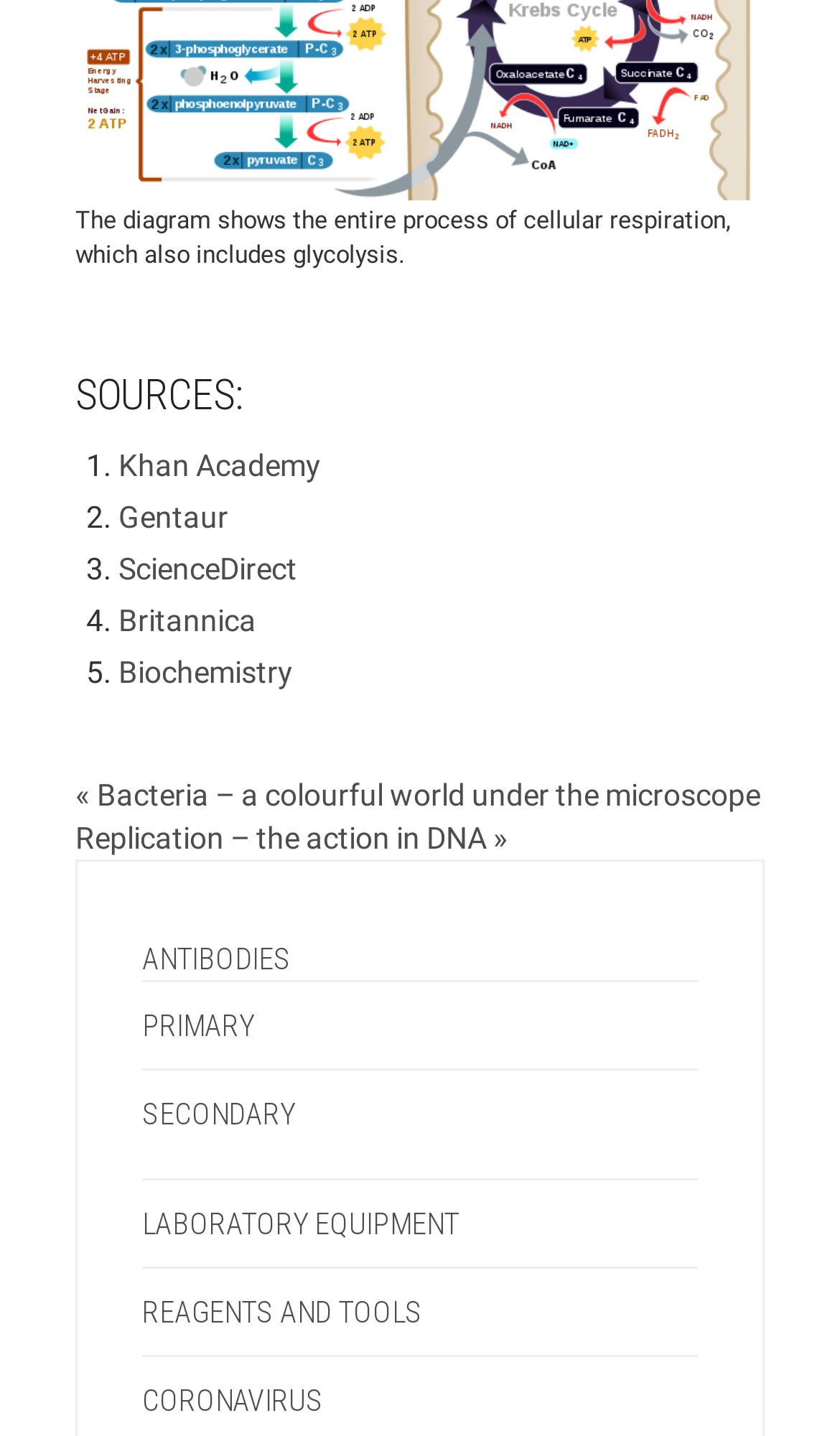Locate the bounding box coordinates of the clickable area to execute the instruction: "Visit the webpage about ANTIBODIES". Provide the coordinates as four float numbers between 0 and 1, represented as [left, top, right, bottom].

[0.169, 0.656, 0.346, 0.68]